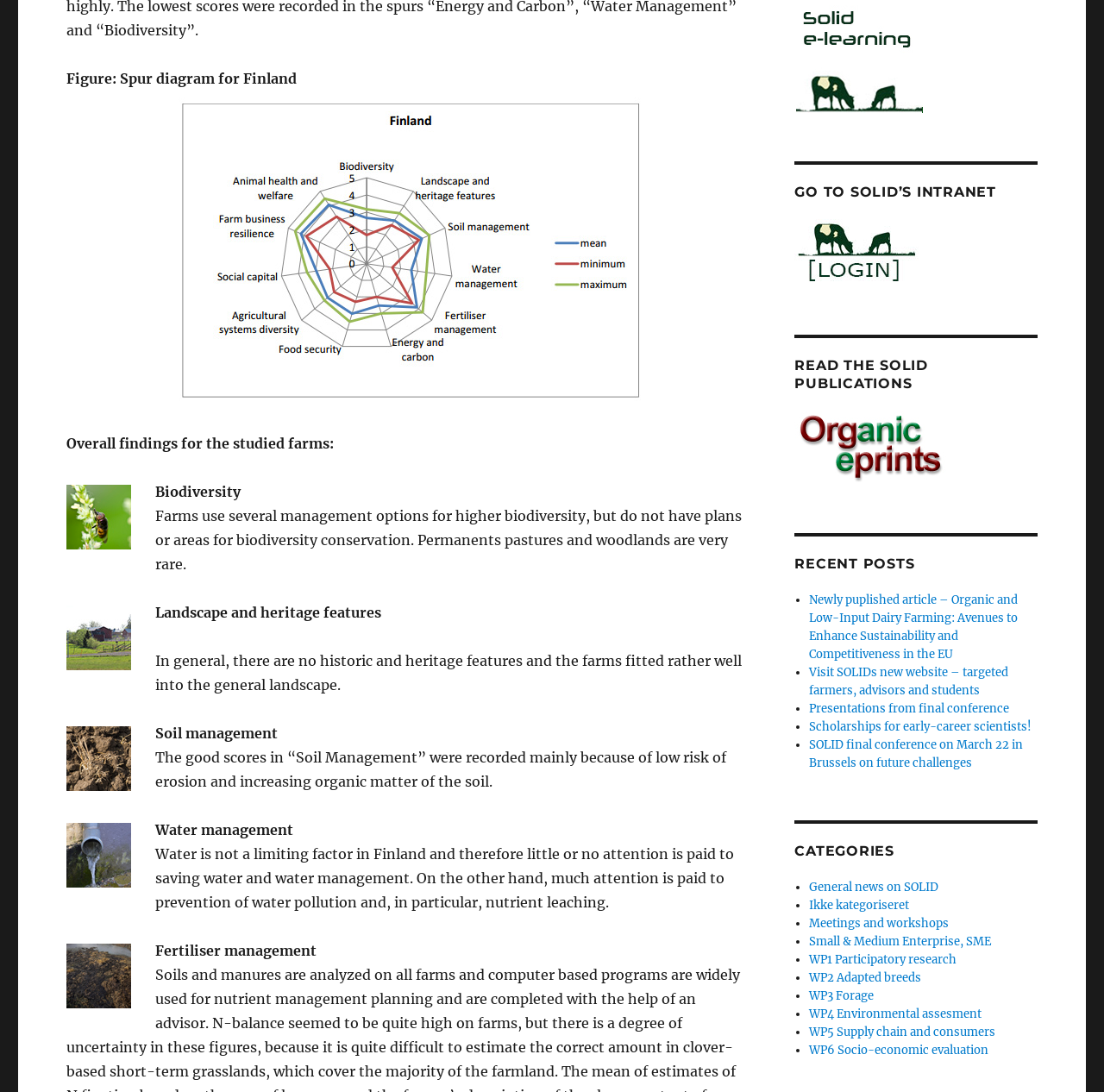Pinpoint the bounding box coordinates of the area that must be clicked to complete this instruction: "Read the SOLID publications".

[0.72, 0.326, 0.94, 0.359]